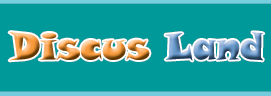What type of fish is the platform focused on?
Using the image, respond with a single word or phrase.

discus fish